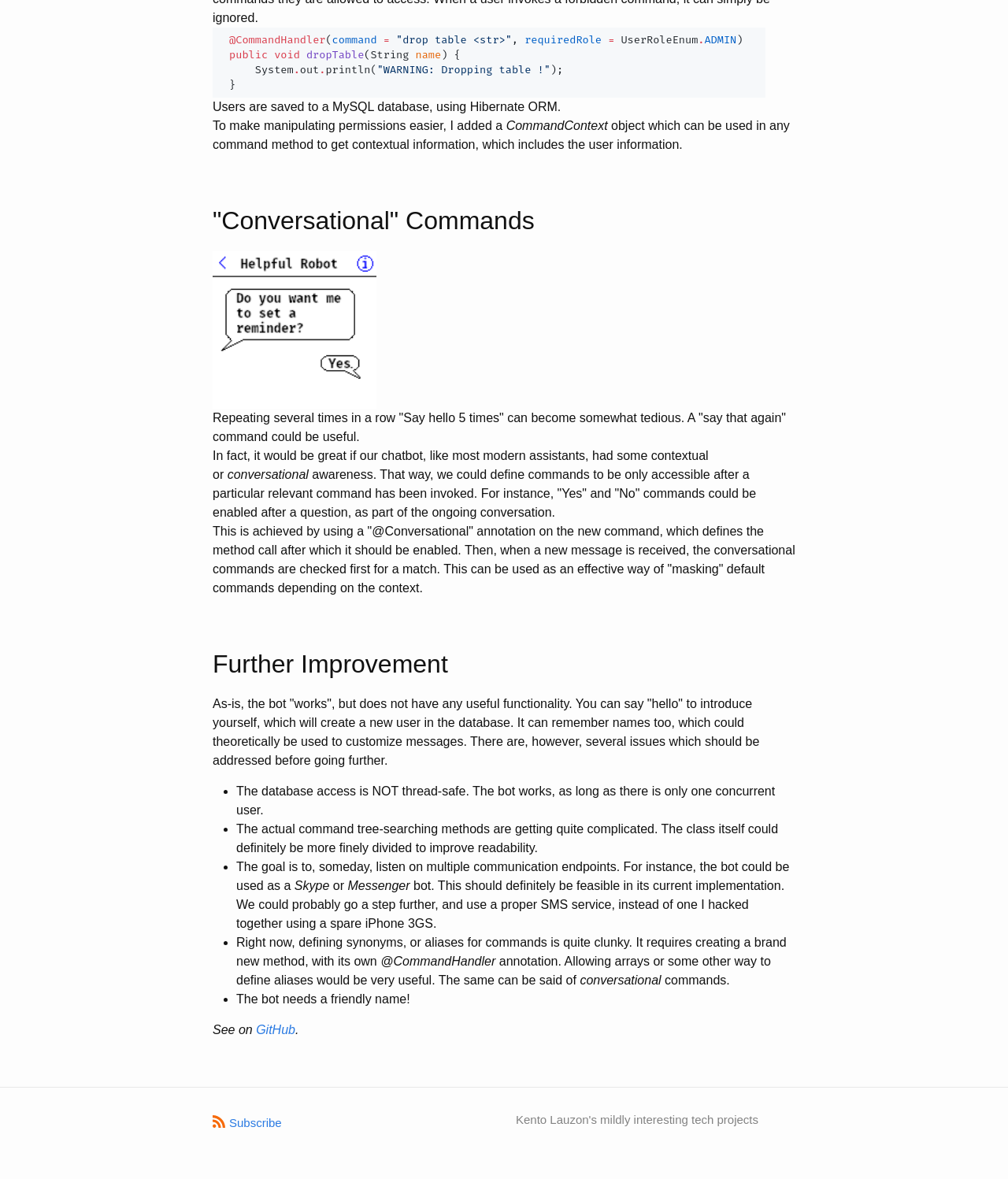Observe the image and answer the following question in detail: What is the database used to store users?

The text 'Users are saved to a MySQL database, using Hibernate ORM.' indicates that the database used to store users is MySQL.